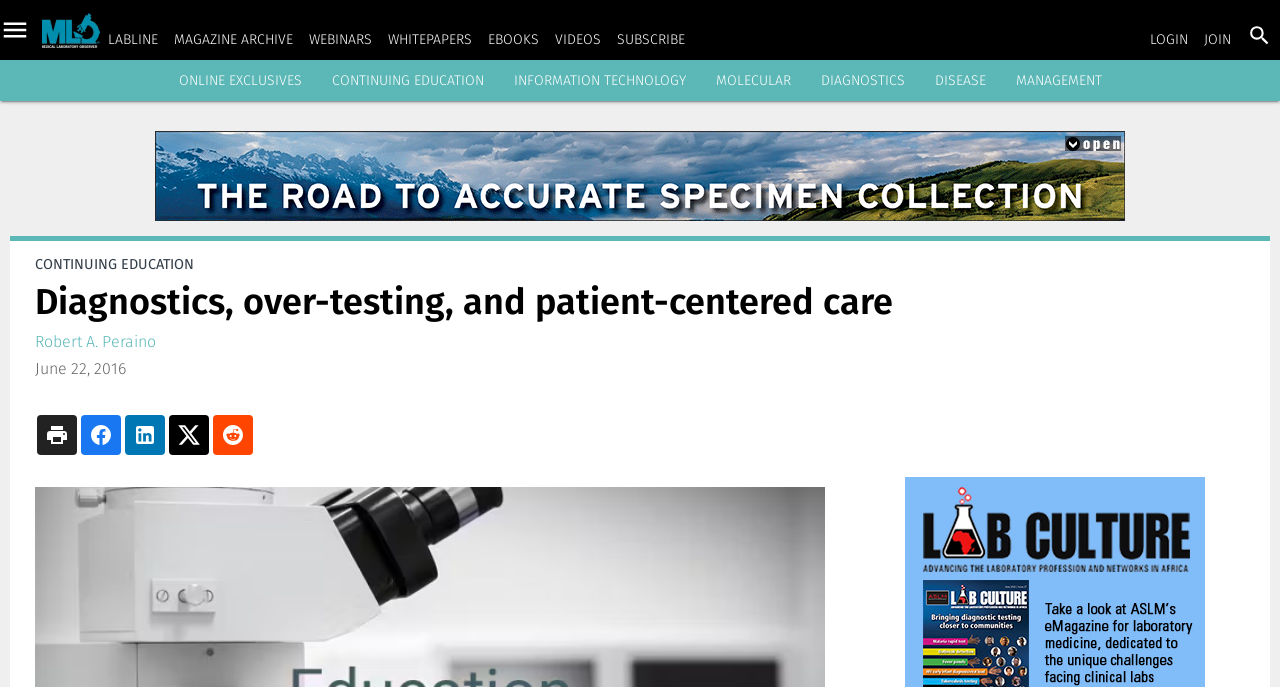Answer briefly with one word or phrase:
Who is the author of the article?

Robert A. Peraino